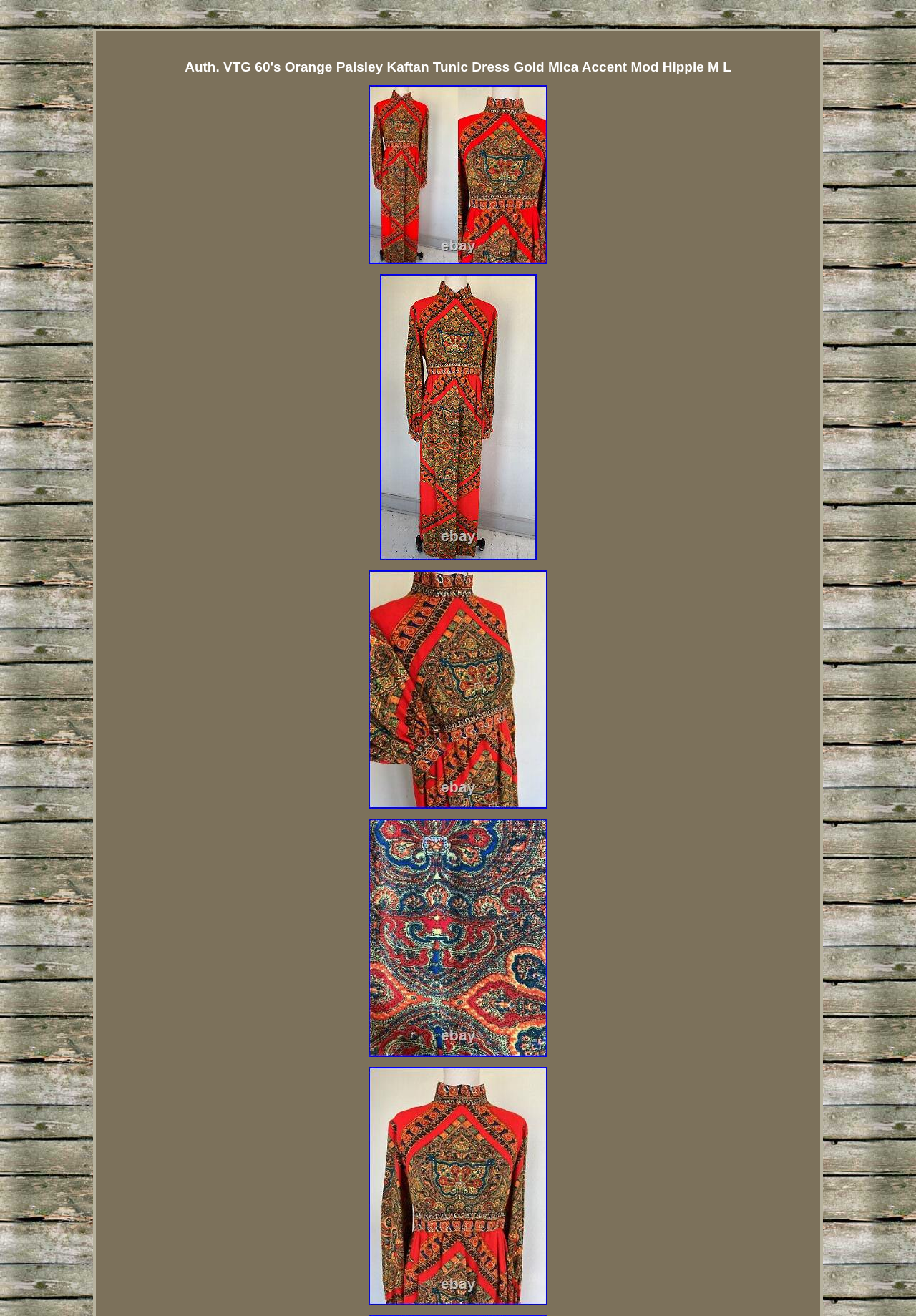Answer this question in one word or a short phrase: What is the era of the dress?

60's